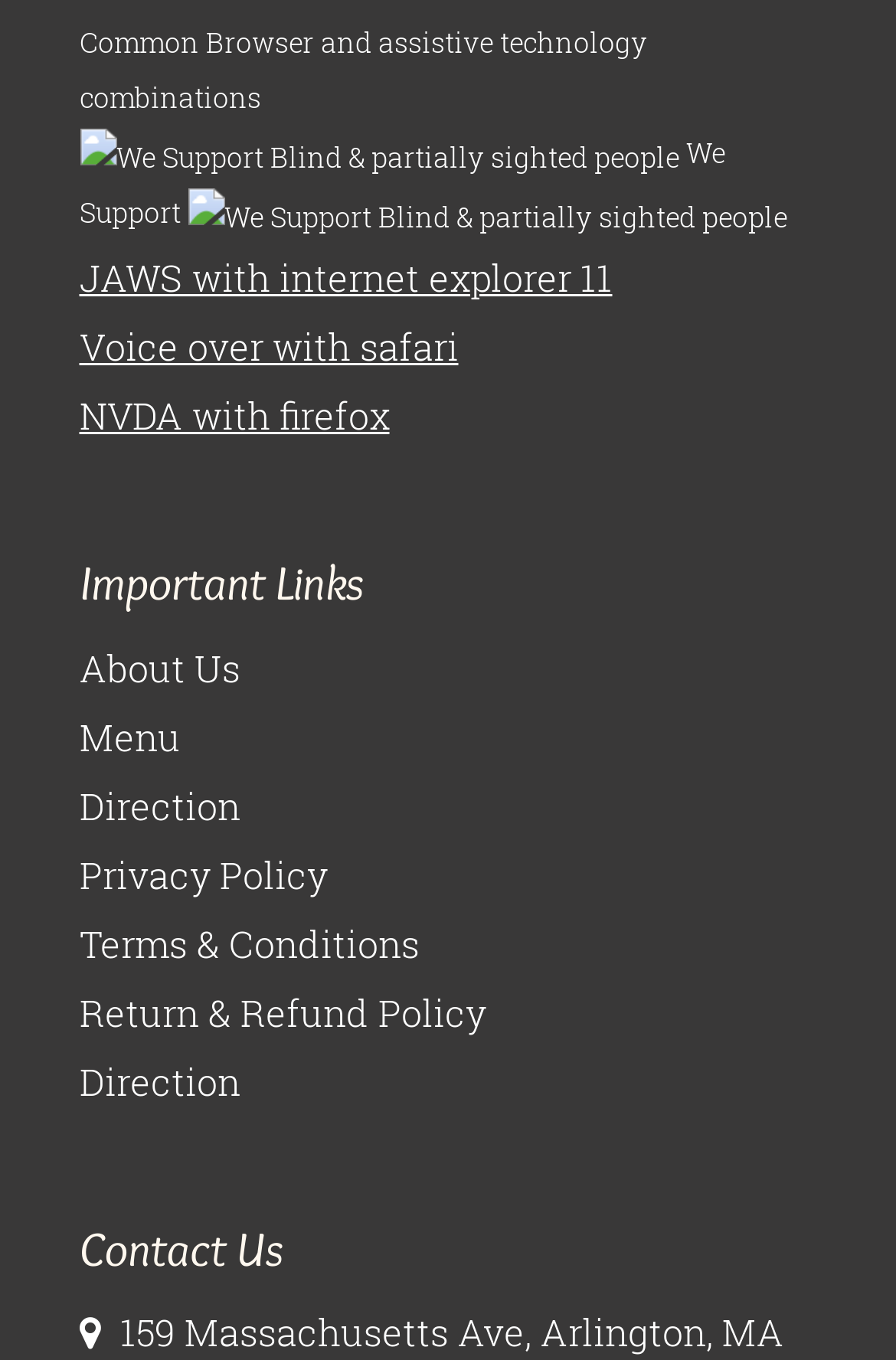How many links are under 'Important Links'?
Refer to the screenshot and deliver a thorough answer to the question presented.

I counted the number of links under the 'Important Links' heading, which are 'About Us', 'Menu', 'Direction', 'Privacy Policy', 'Terms & Conditions', 'Return & Refund Policy', and 'Direction'.